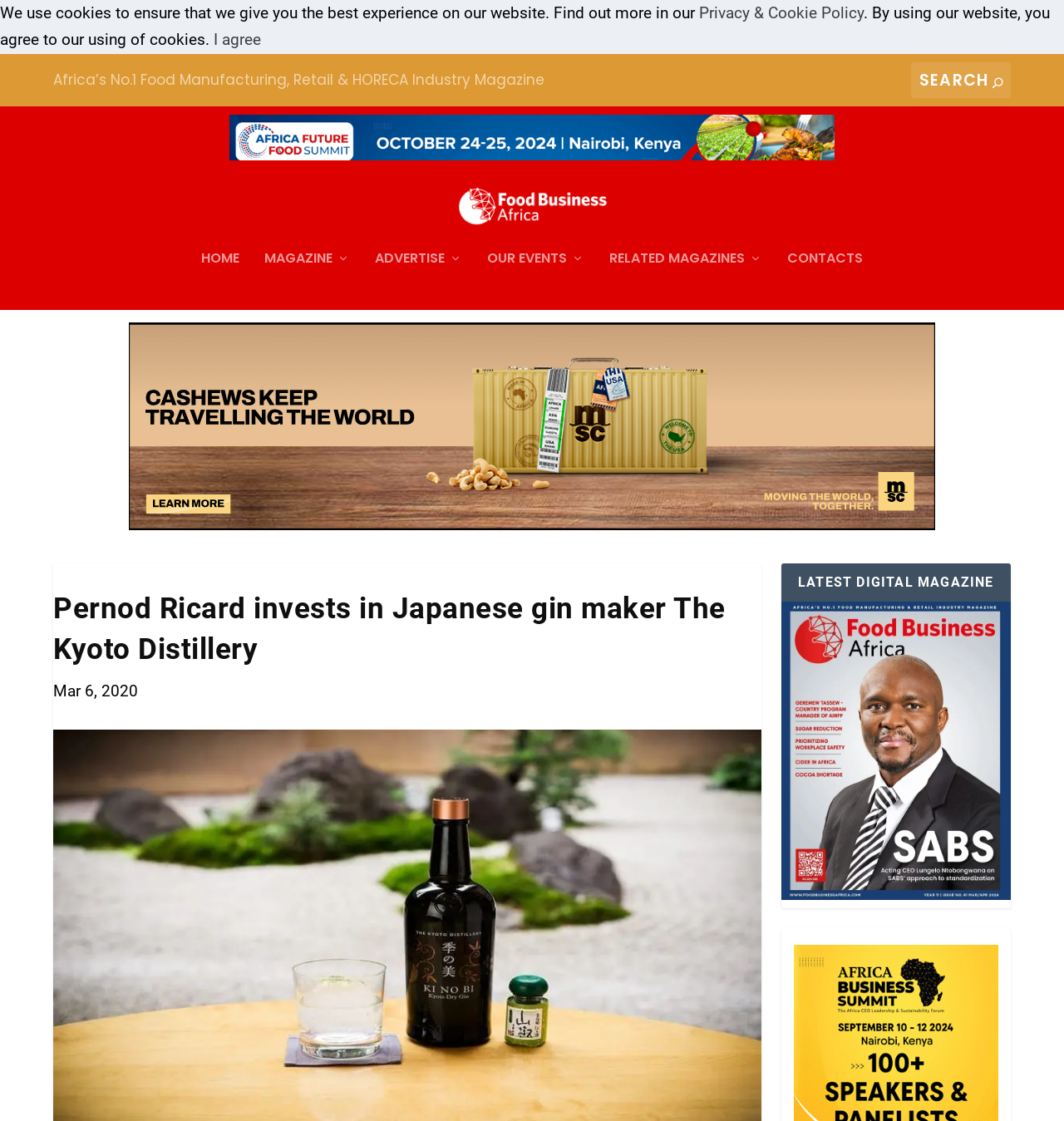Elaborate on the information and visuals displayed on the webpage.

The webpage appears to be an article from Food Business Africa Magazine, with the title "Pernod Ricard invests in Japanese gin maker The Kyoto Distillery". At the top of the page, there is a notification bar with a message about cookies and a link to the "Privacy & Cookie Policy". Below this, there is a search bar with a magnifying glass icon on the right side.

On the left side of the page, there is a menu with links to "HOME", "MAGAZINE", "ADVERTISE", "OUR EVENTS", "RELATED MAGAZINES", and "CONTACTS". Above this menu, there is a logo of Food Business Africa Magazine.

The main content of the page is an article about Pernod Ricard's investment in The Kyoto Distillery, a Japanese gin maker. The article has a heading and a subheading, and below it, there is a publication date "Mar 6, 2020". The article text is not explicitly mentioned in the accessibility tree, but it is likely to be a detailed report on the investment.

On the right side of the page, there is an advertisement with an image, and below it, there is a section titled "LATEST DIGITAL MAGAZINE" with a link to a digital magazine and a corresponding image.

There are a total of 5 images on the page, including the logo of Food Business Africa Magazine, the advertisement, and the image for the digital magazine. There are also several links to other pages, including the "Privacy & Cookie Policy", "HOME", "MAGAZINE", "ADVERTISE", "OUR EVENTS", "RELATED MAGAZINES", and "CONTACTS".